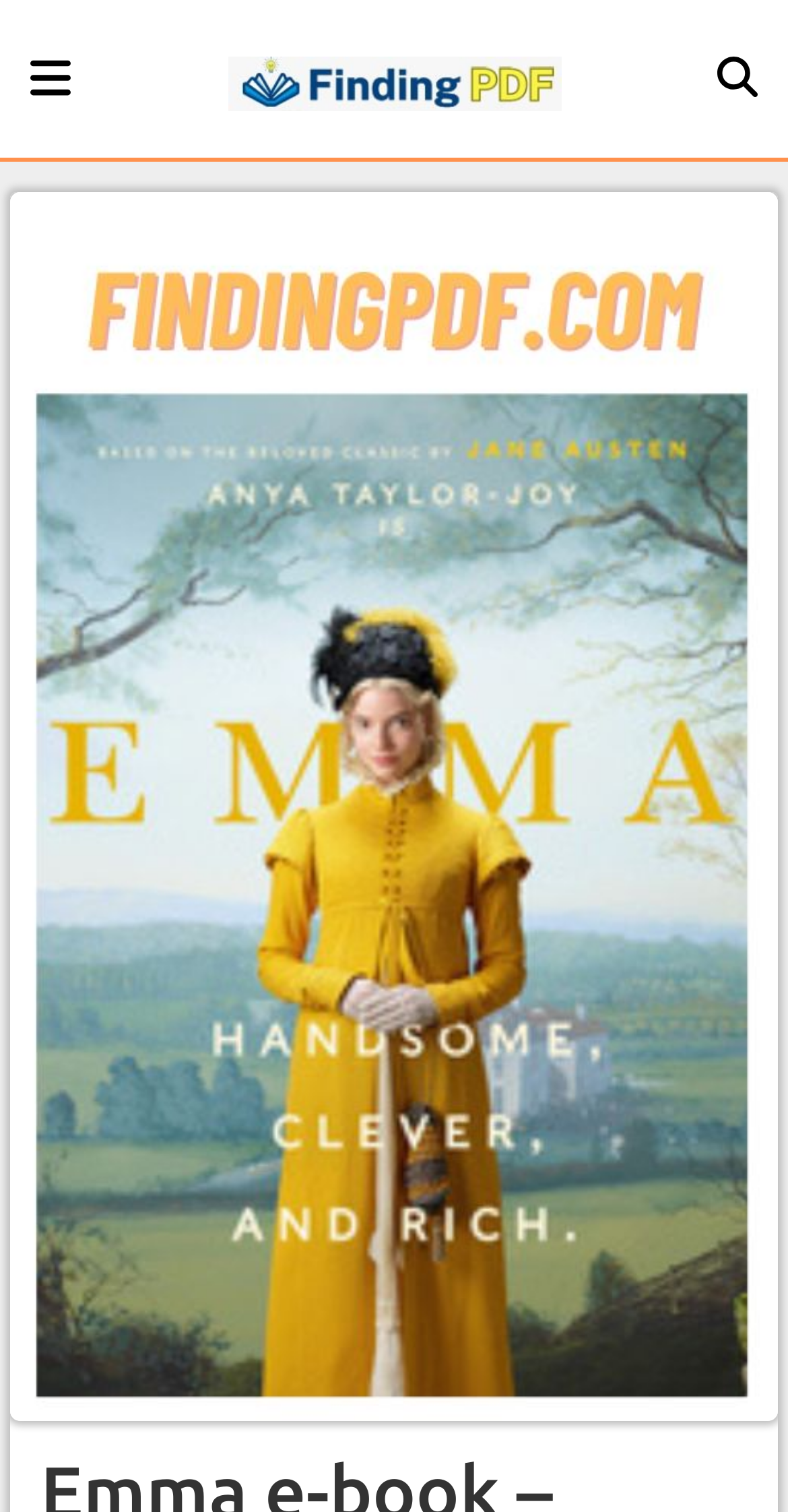What type of content is available for download on this webpage? From the image, respond with a single word or brief phrase.

PDF books